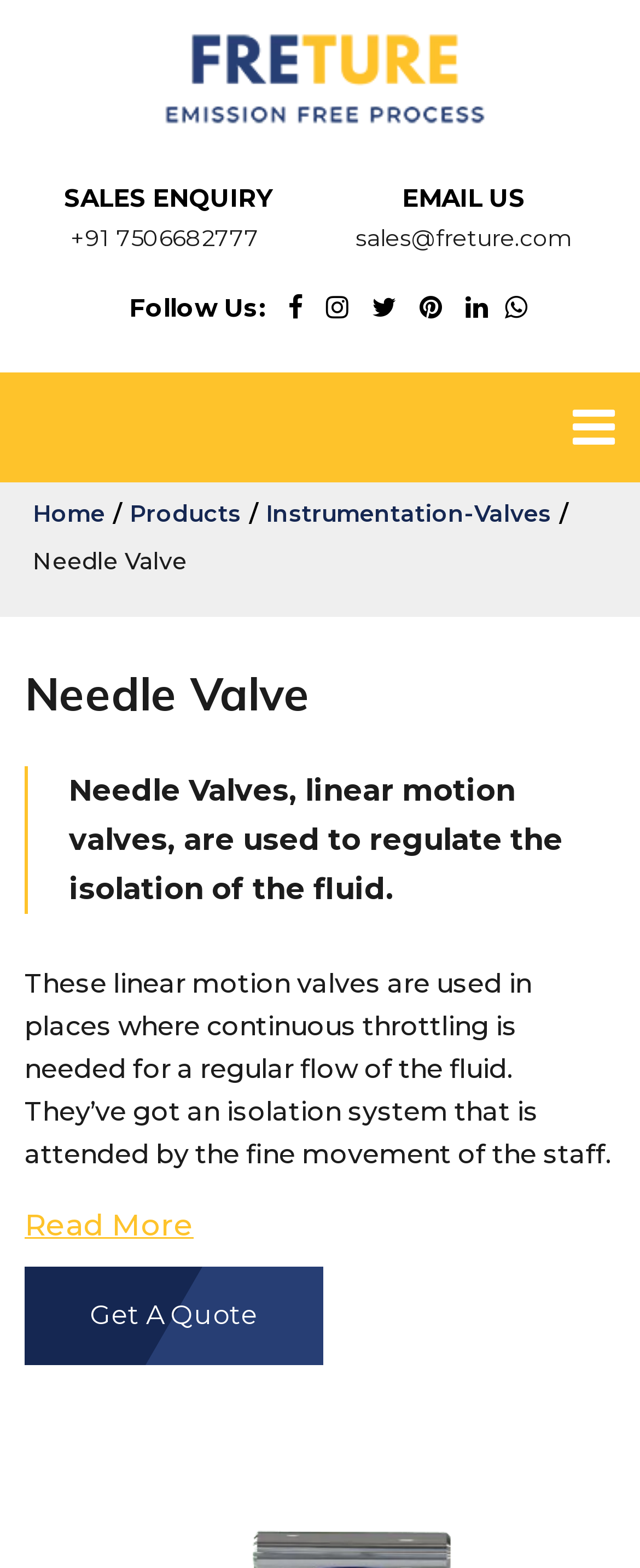Please answer the following question using a single word or phrase: 
How can I get in touch with the company via email?

sales@freture.com